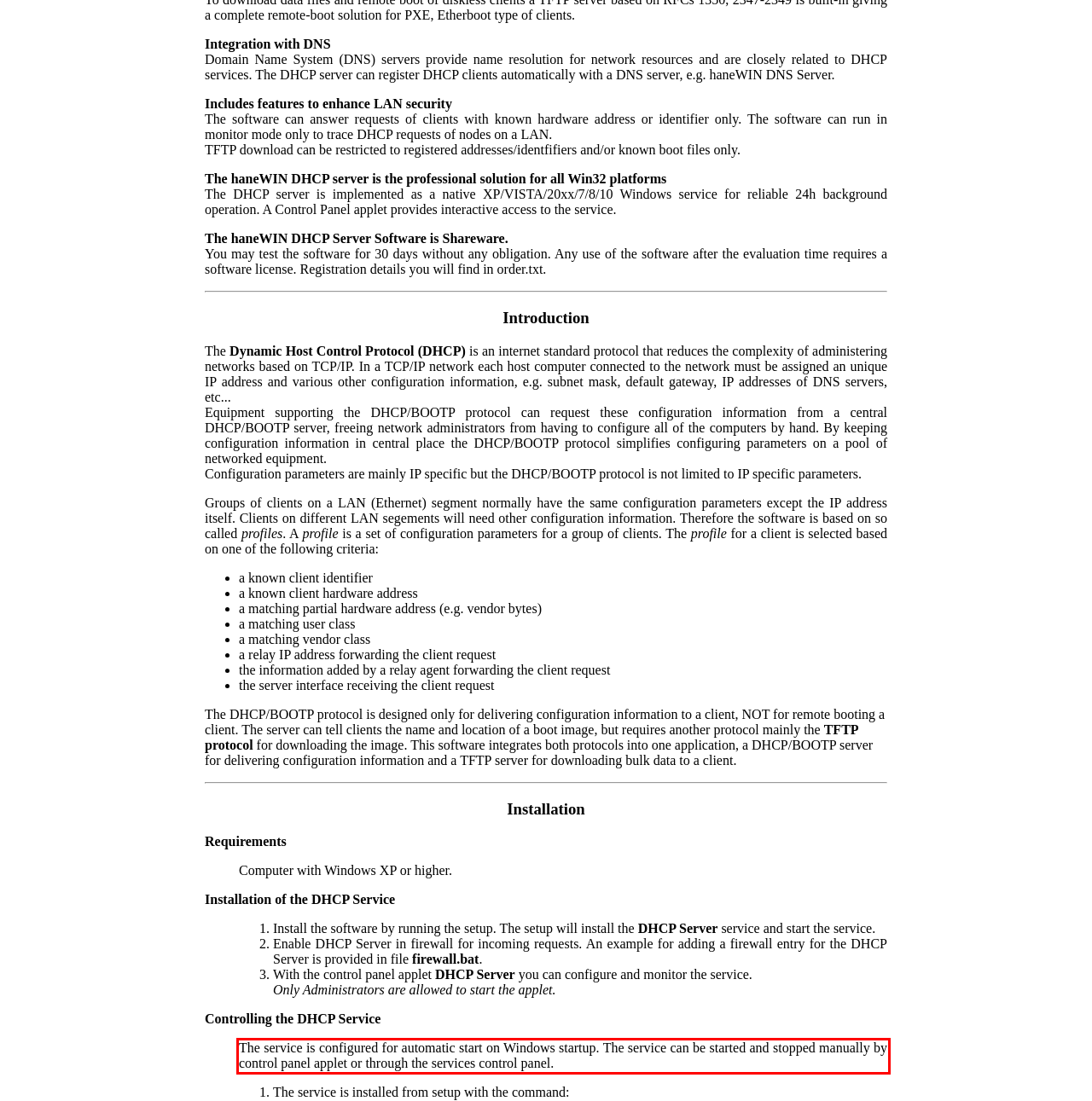Your task is to recognize and extract the text content from the UI element enclosed in the red bounding box on the webpage screenshot.

The service is configured for automatic start on Windows startup. The service can be started and stopped manually by control panel applet or through the services control panel.